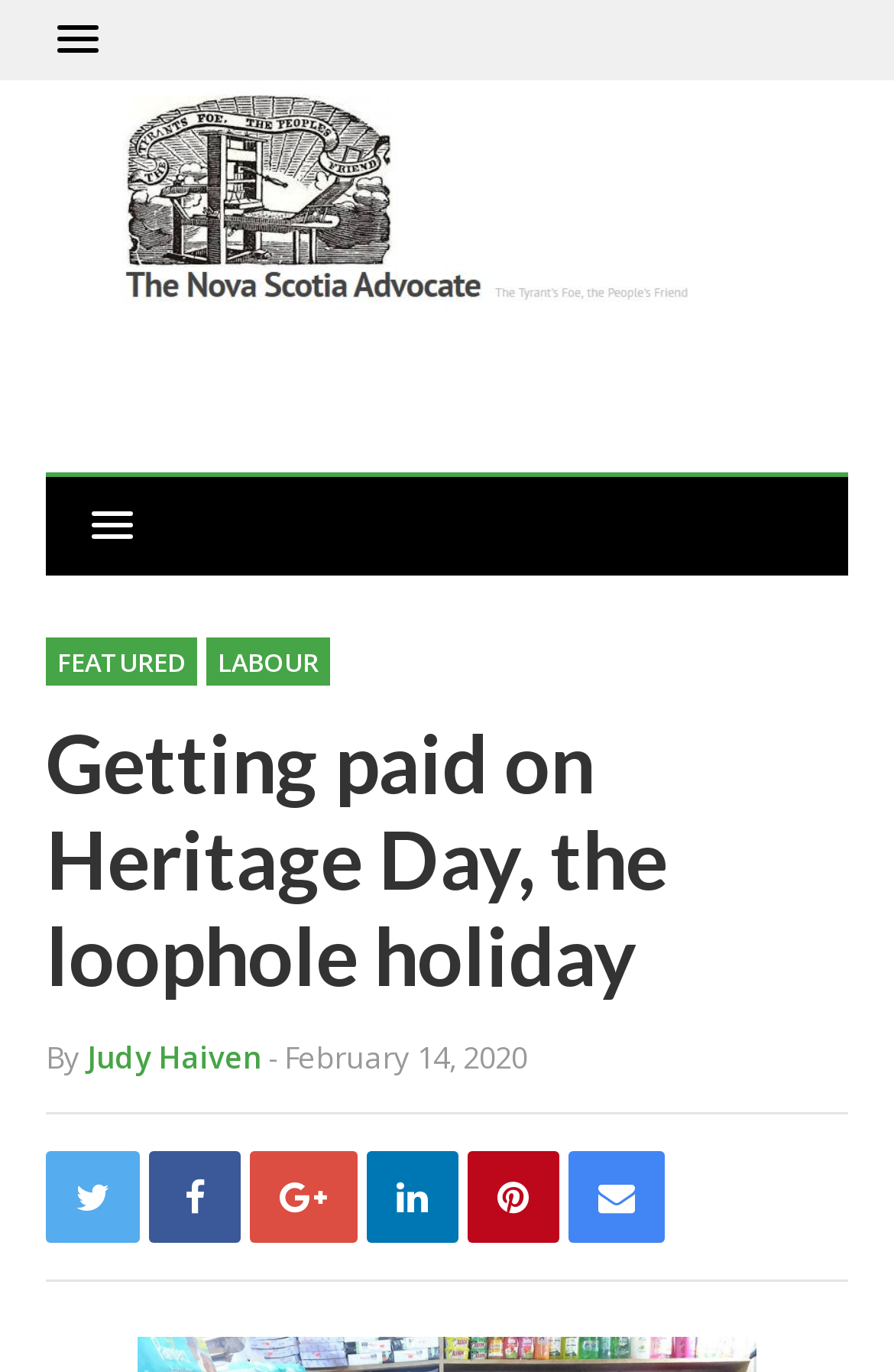What is the date the article was published?
Answer the question in as much detail as possible.

I found the date by looking at the text next to the time '9:18 am', which is located below the main heading of the article.